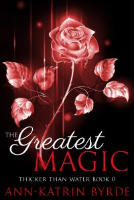Please respond to the question with a concise word or phrase:
What is the genre of the book?

Romance and magic